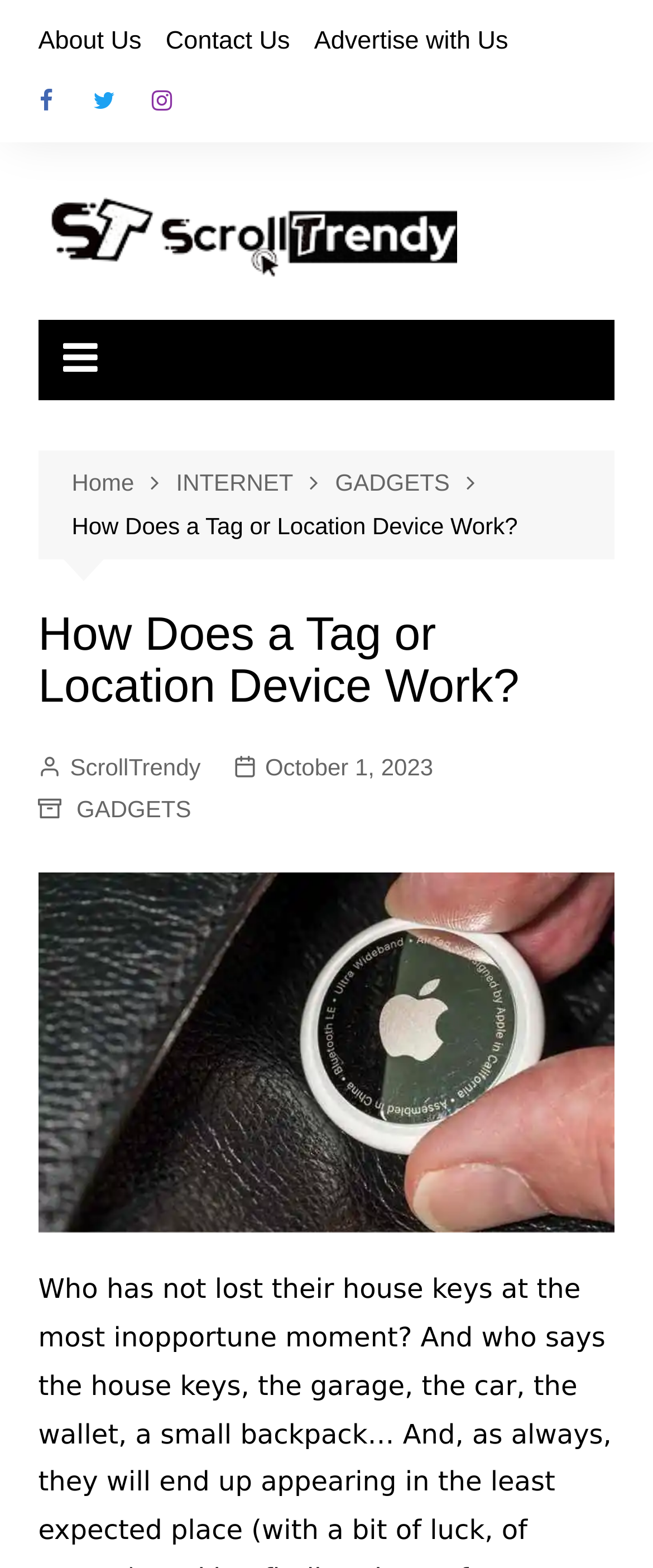Based on the description "About Us", find the bounding box of the specified UI element.

[0.058, 0.011, 0.217, 0.043]